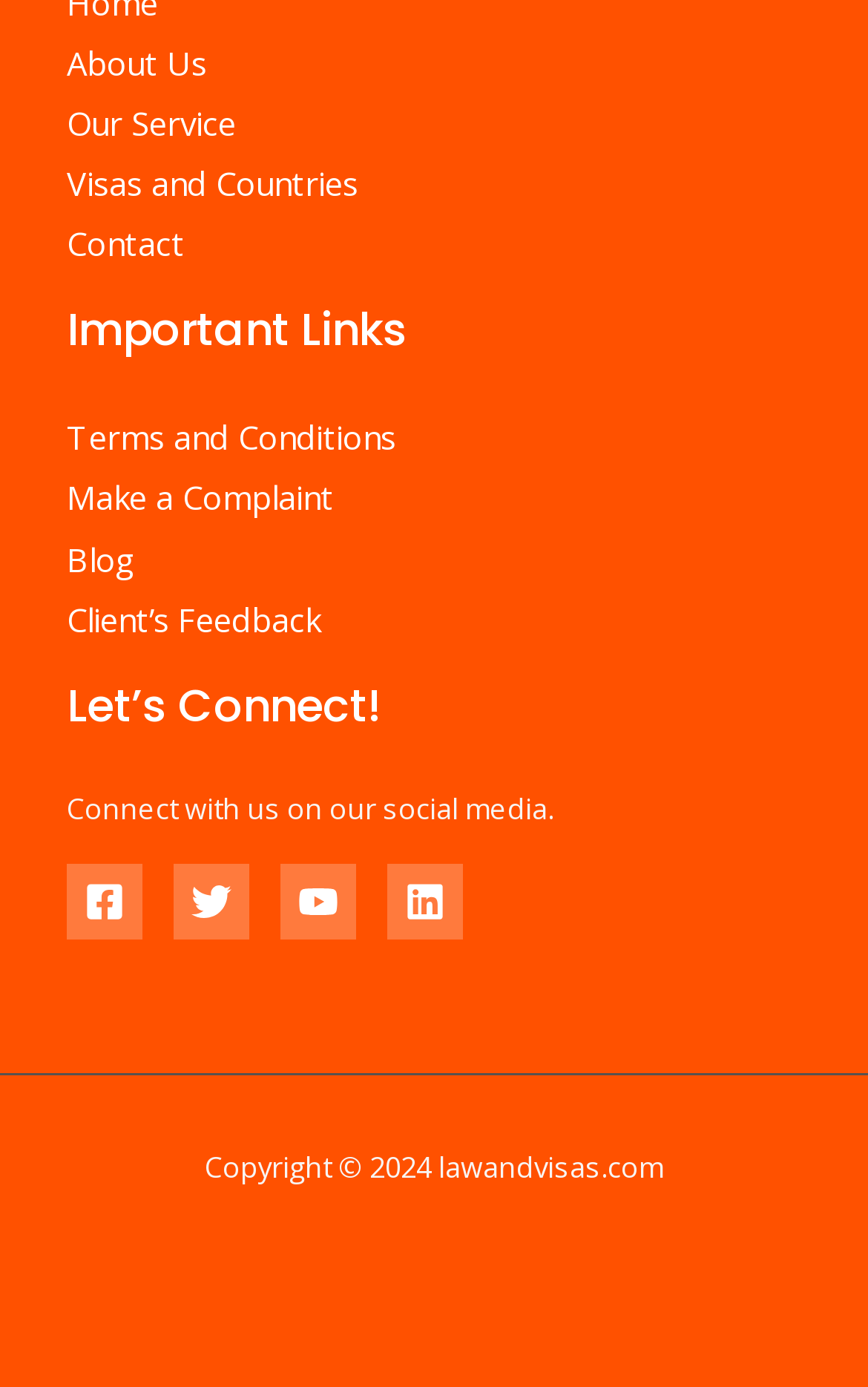What is the name of the website?
Can you provide a detailed and comprehensive answer to the question?

I found the copyright information 'Copyright © 2024 lawandvisas.com' at the bottom of the webpage, which indicates that the name of the website is lawandvisas.com.